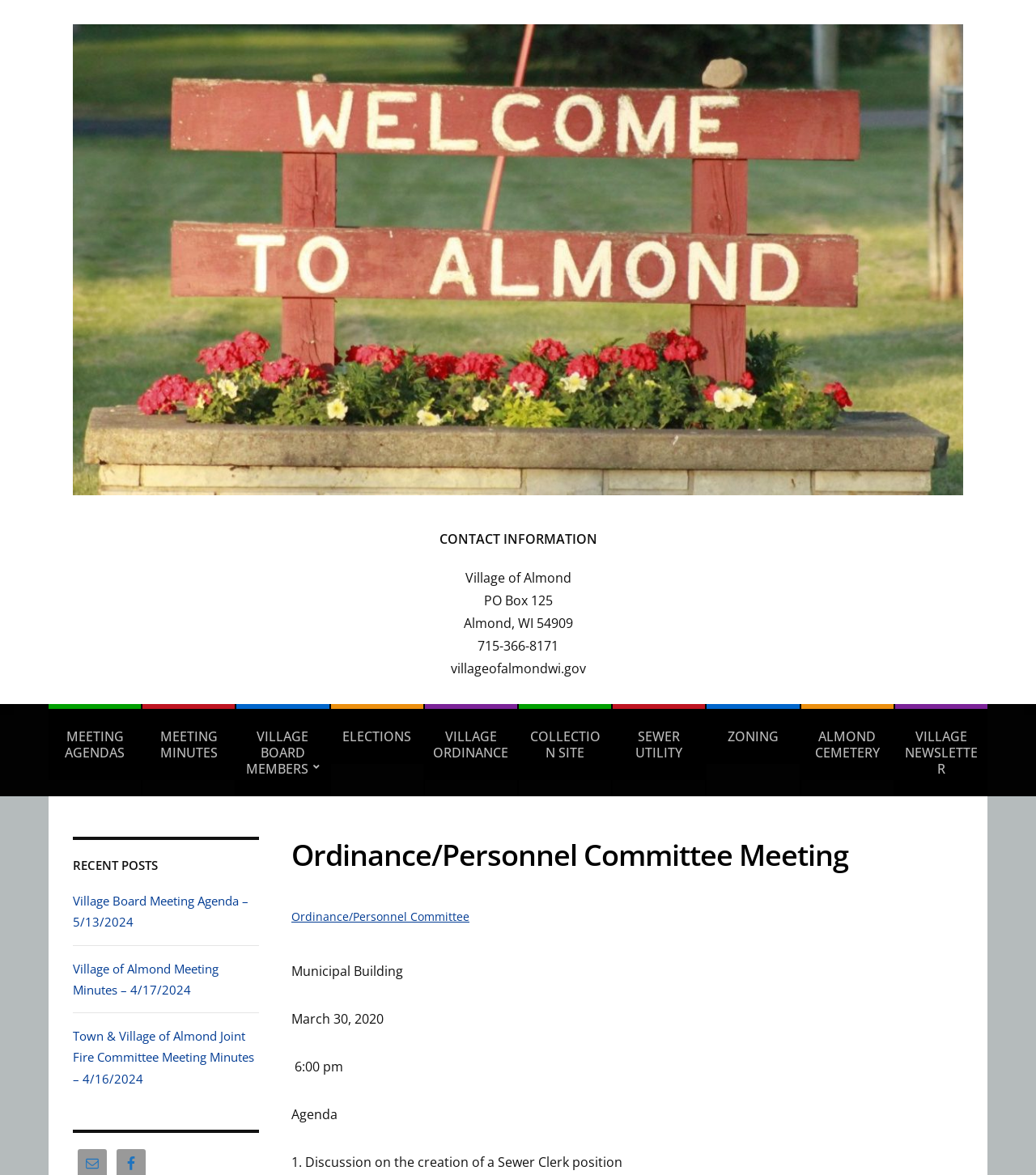Please identify the bounding box coordinates of the element I need to click to follow this instruction: "View 'MEETING AGENDAS'".

[0.047, 0.599, 0.136, 0.664]